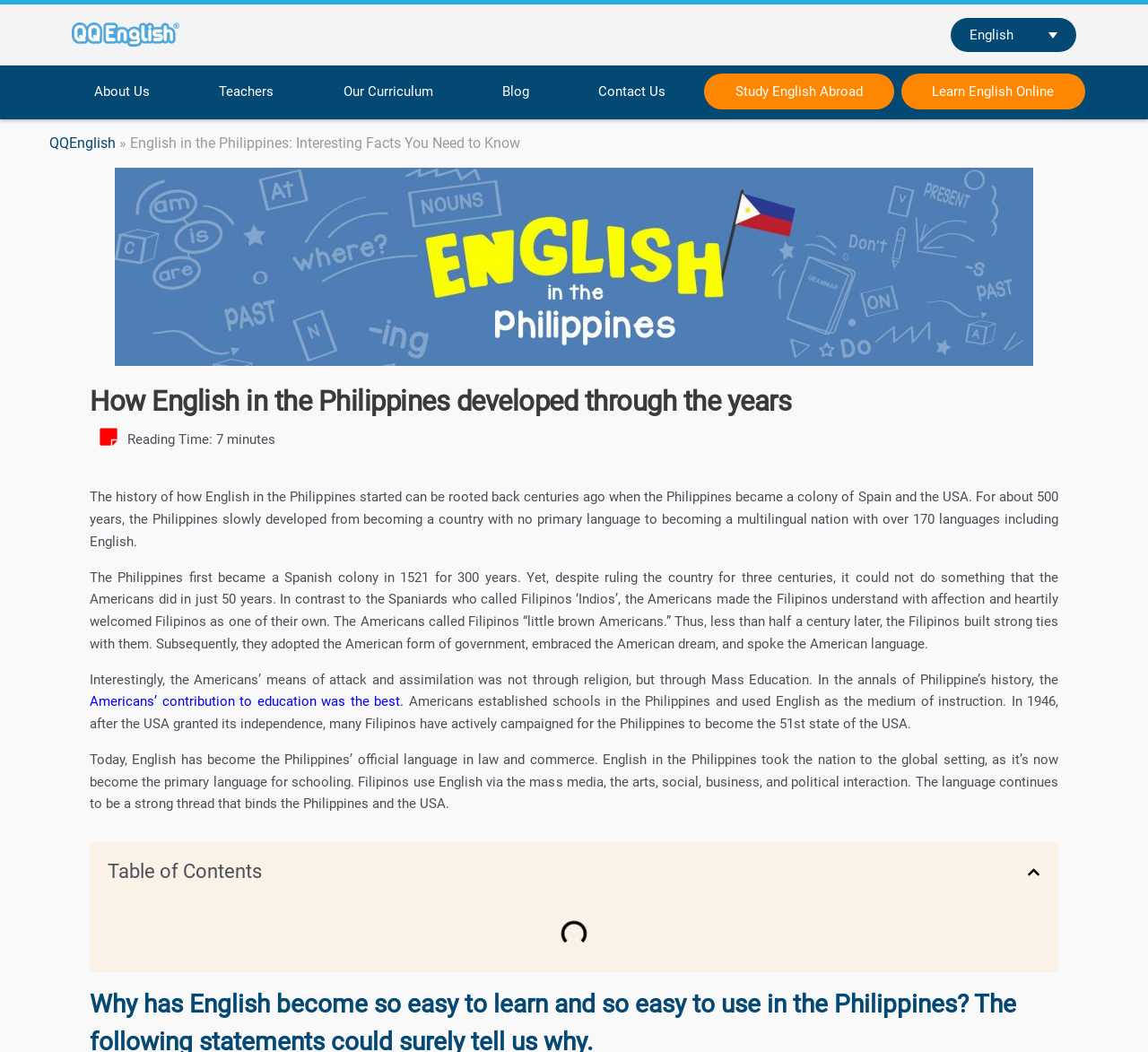Please identify the bounding box coordinates of the clickable element to fulfill the following instruction: "Expand the Our Curriculum menu". The coordinates should be four float numbers between 0 and 1, i.e., [left, top, right, bottom].

[0.272, 0.07, 0.404, 0.104]